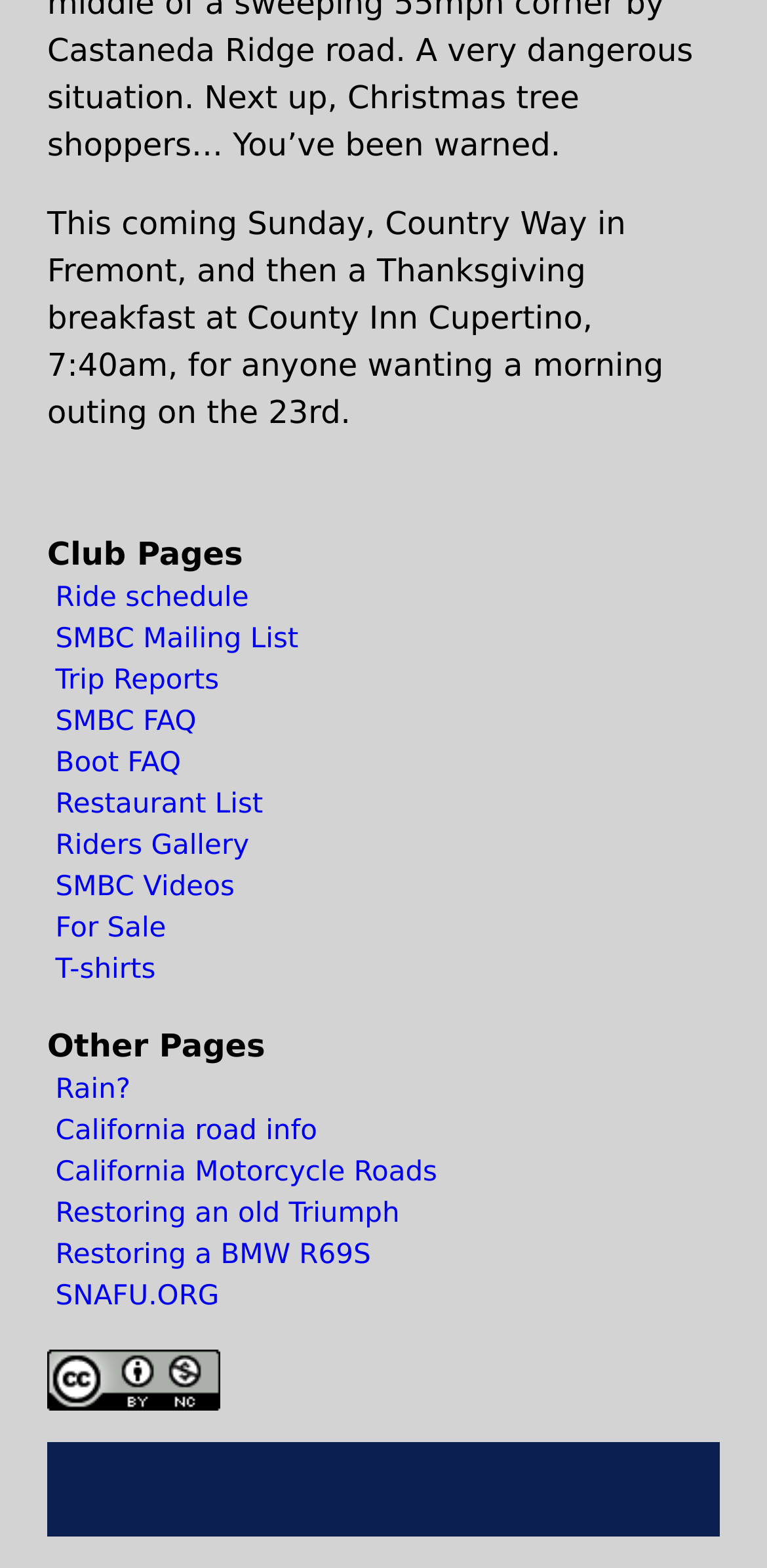Pinpoint the bounding box coordinates of the area that must be clicked to complete this instruction: "Check California road info".

[0.062, 0.709, 0.938, 0.735]